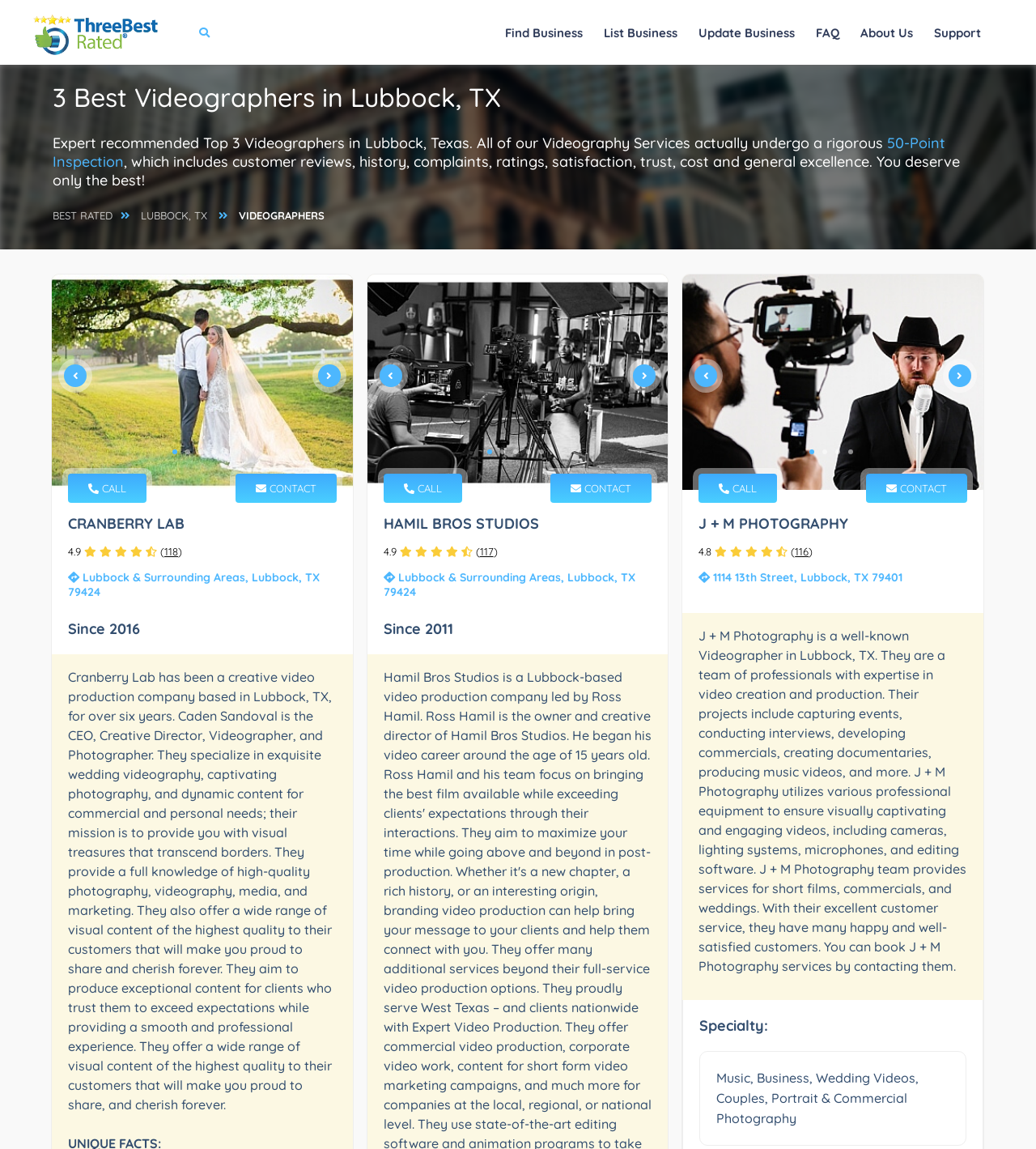Use a single word or phrase to respond to the question:
How many videographers are listed on this page?

3